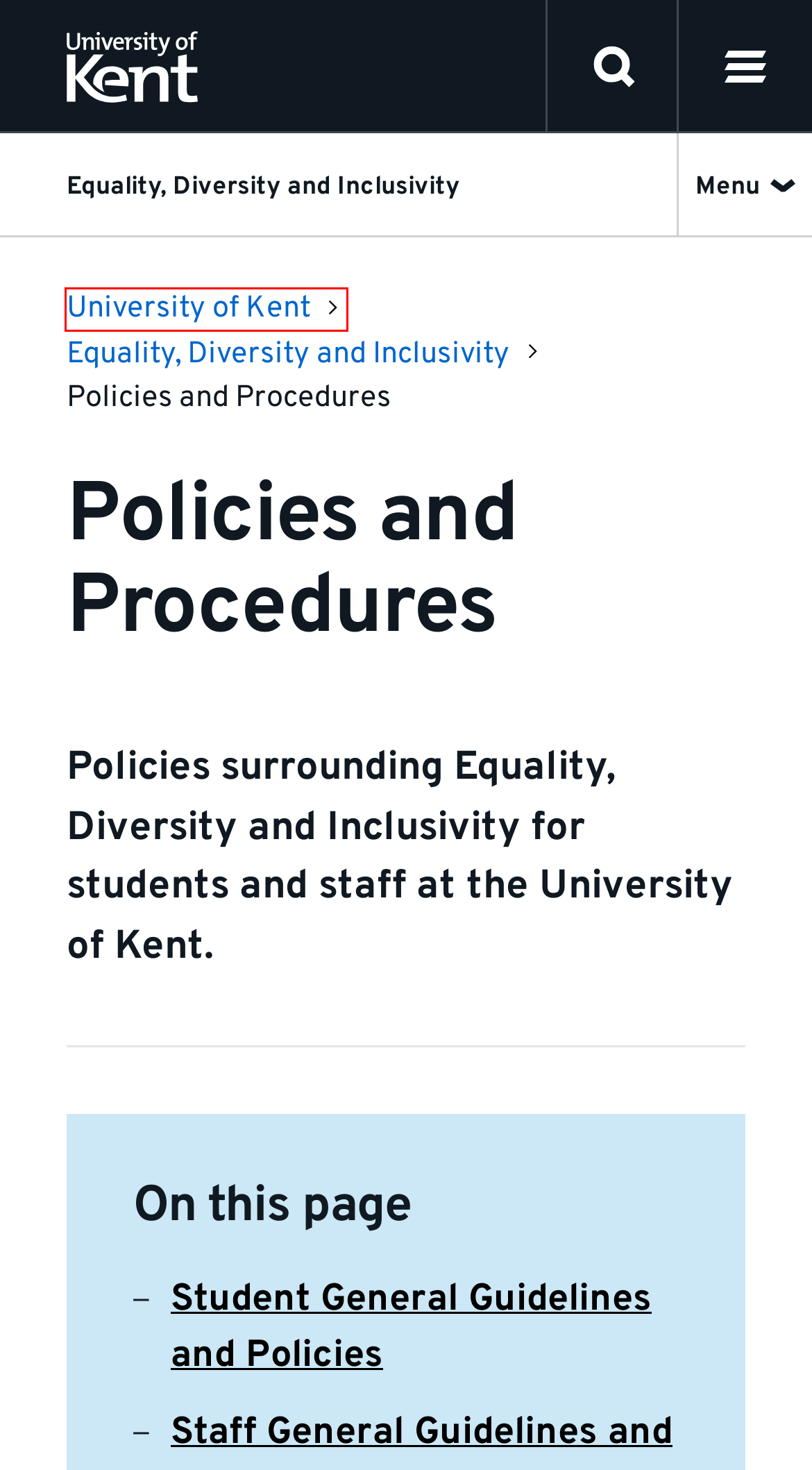You have a screenshot of a webpage with an element surrounded by a red bounding box. Choose the webpage description that best describes the new page after clicking the element inside the red bounding box. Here are the candidates:
A. Exams - Student Guide - University of Kent
B. Home page (SGroup)
C. NCSC
D. Accessibility - University of Kent
E. We stand for ambition. Yours - University of Kent
F. Equality, Diversity and Inclusivity - University of Kent
G. Kent and Medway Medical School
H. Privacy notice - Applicants - University of Kent

E